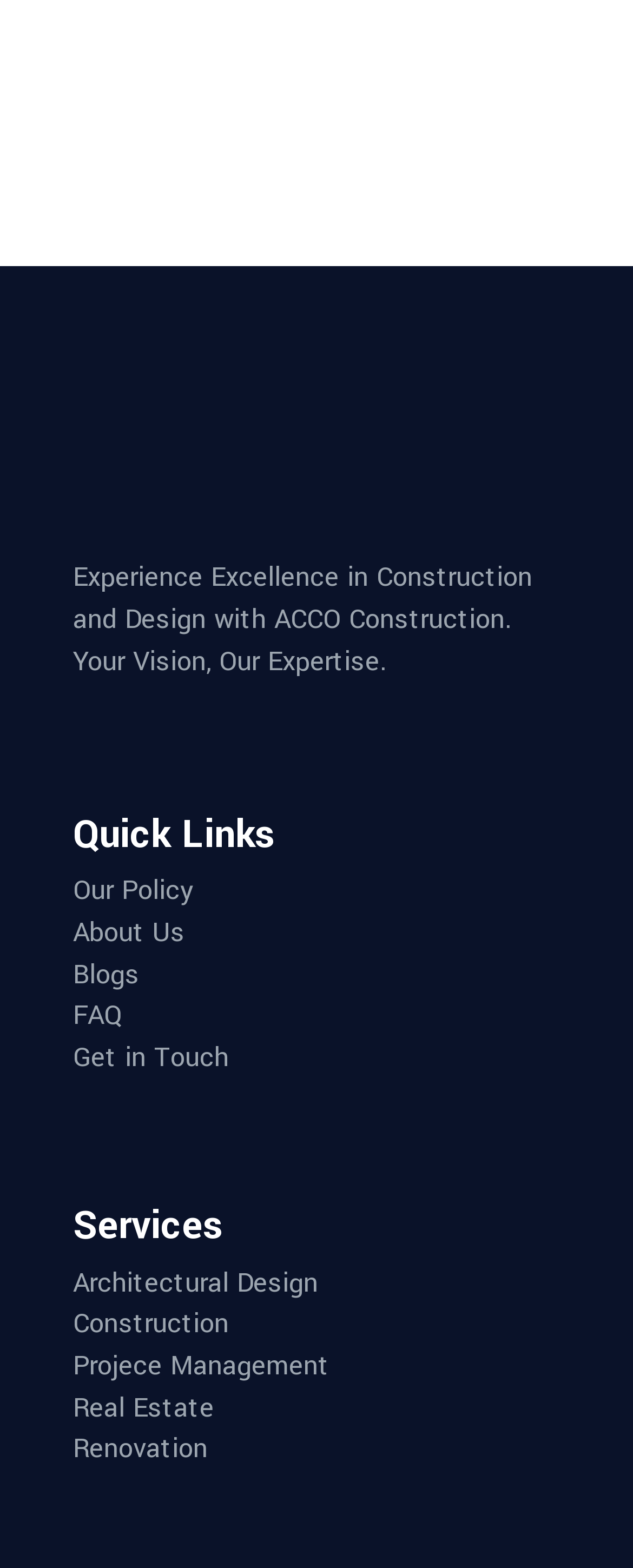Please locate the bounding box coordinates of the element that should be clicked to achieve the given instruction: "Get in touch with us".

[0.115, 0.664, 0.4, 0.685]